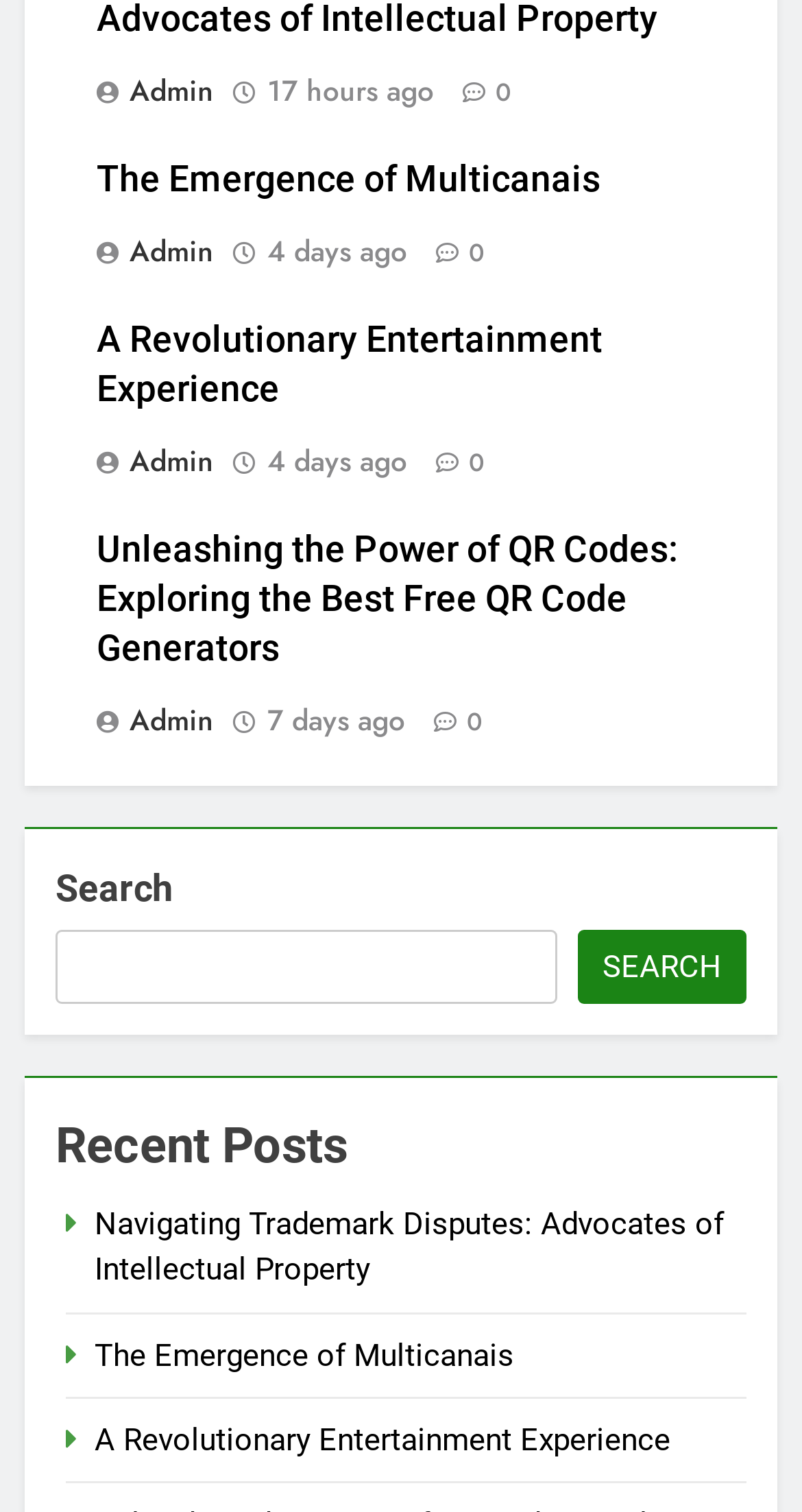Bounding box coordinates are specified in the format (top-left x, top-left y, bottom-right x, bottom-right y). All values are floating point numbers bounded between 0 and 1. Please provide the bounding box coordinate of the region this sentence describes: parent_node: SEARCH name="s"

[0.069, 0.614, 0.695, 0.663]